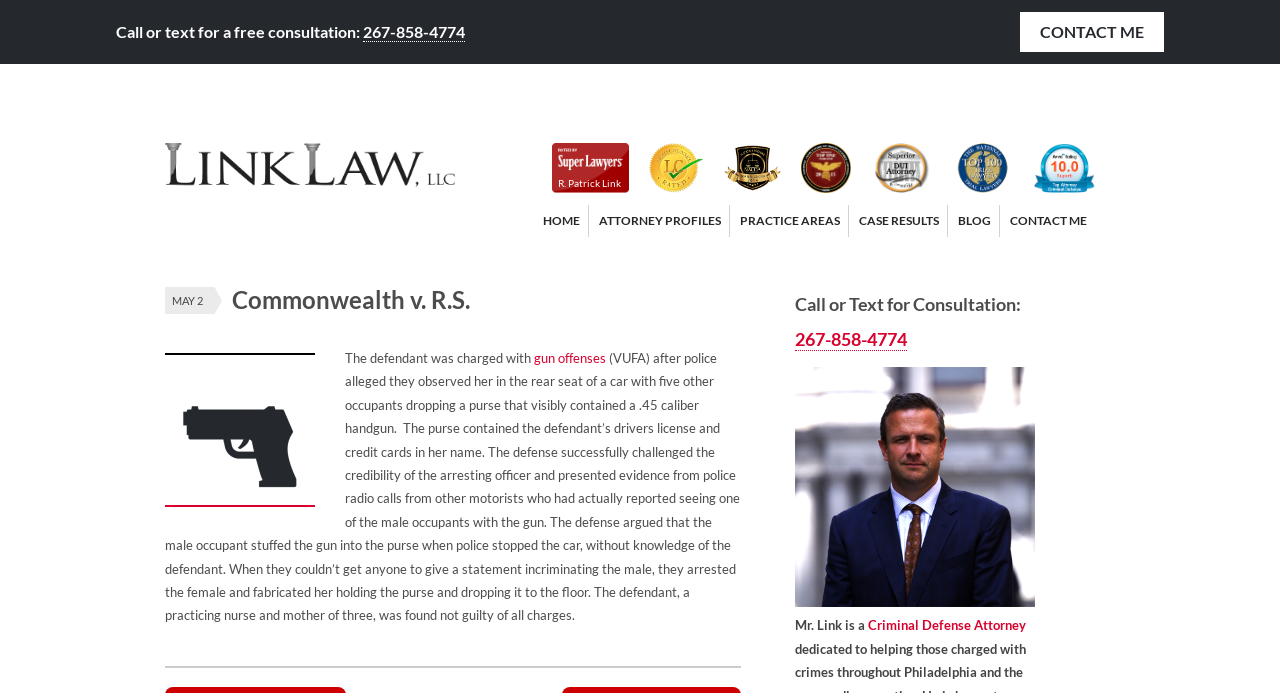Show the bounding box coordinates for the HTML element described as: "parent_node: R. Patrick Link title="NACDA"".

[0.55, 0.206, 0.61, 0.278]